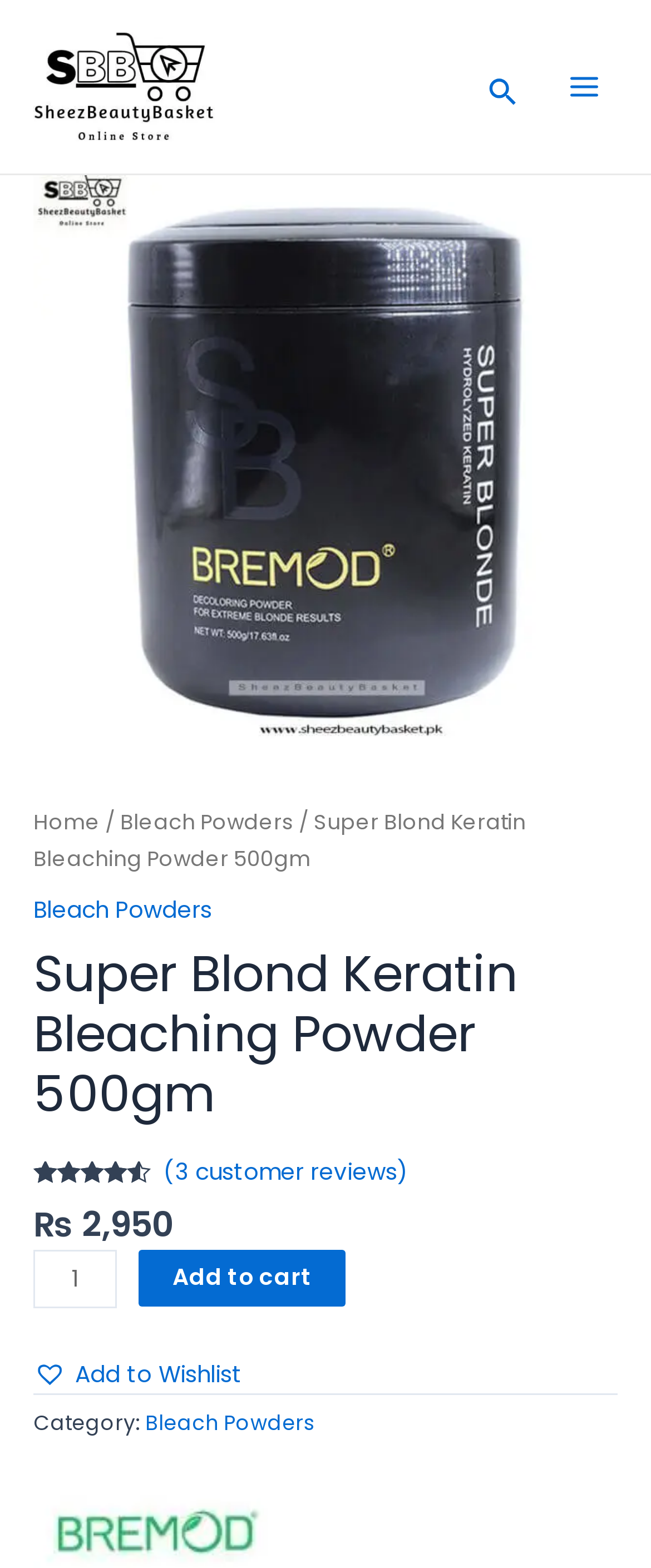Reply to the question below using a single word or brief phrase:
What category does the product belong to?

Bleach Powders